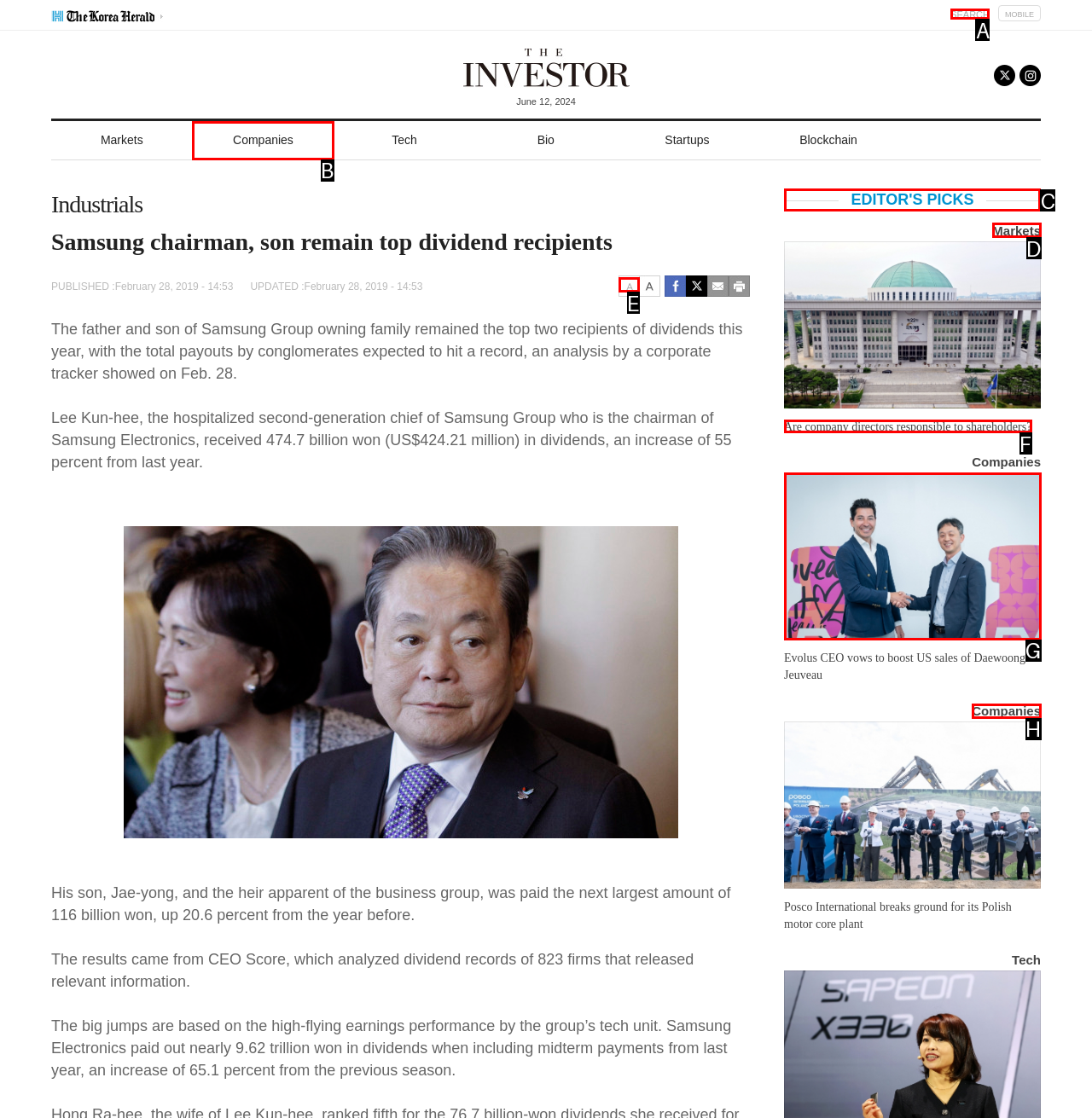Please indicate which HTML element should be clicked to fulfill the following task: View more editor's picks. Provide the letter of the selected option.

C